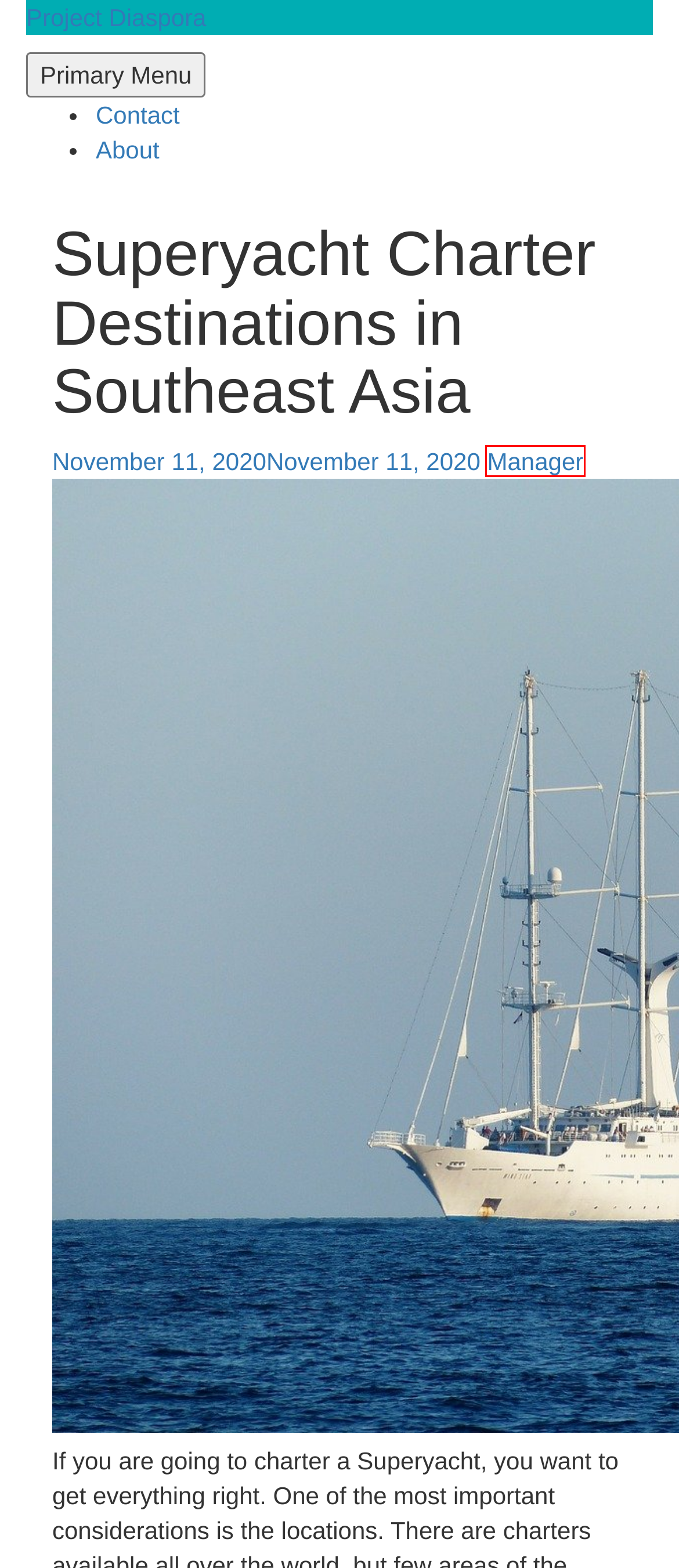You are given a screenshot of a webpage with a red rectangle bounding box around an element. Choose the best webpage description that matches the page after clicking the element in the bounding box. Here are the candidates:
A. May 2021 - Project Diaspora
B. Top Los Angeles Personal Injury Lawyers: Find Your Legal Advocate - Project Diaspora
C. February 2024 - Project Diaspora
D. Manager, Author at Project Diaspora
E. Motorcycle Camping Gear - Project Diaspora
F. Project Diaspora - World news articles and updates
G. August 2018 - Project Diaspora
H. June 2019 - Project Diaspora

D